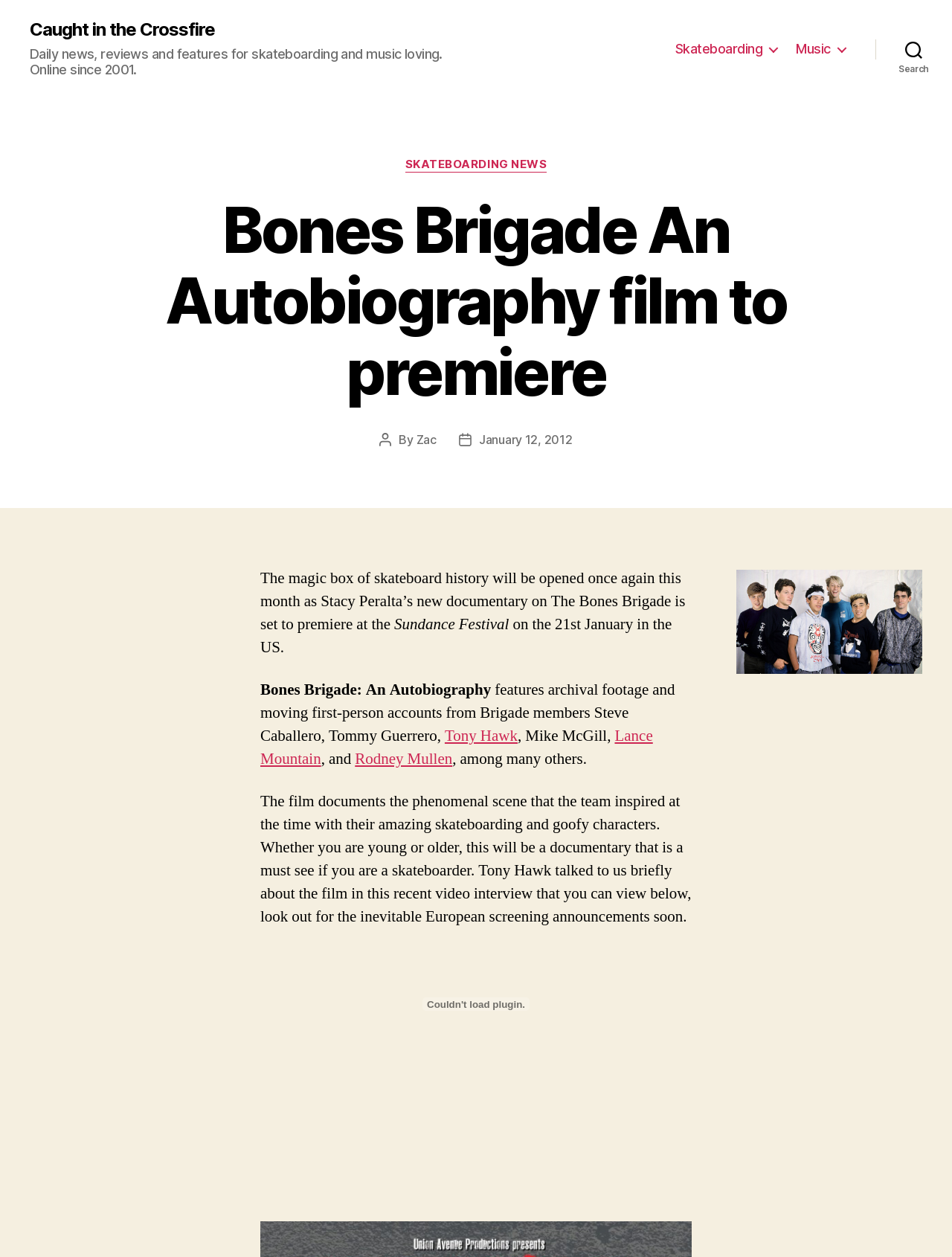Pinpoint the bounding box coordinates of the clickable area necessary to execute the following instruction: "Search for something". The coordinates should be given as four float numbers between 0 and 1, namely [left, top, right, bottom].

[0.92, 0.026, 1.0, 0.052]